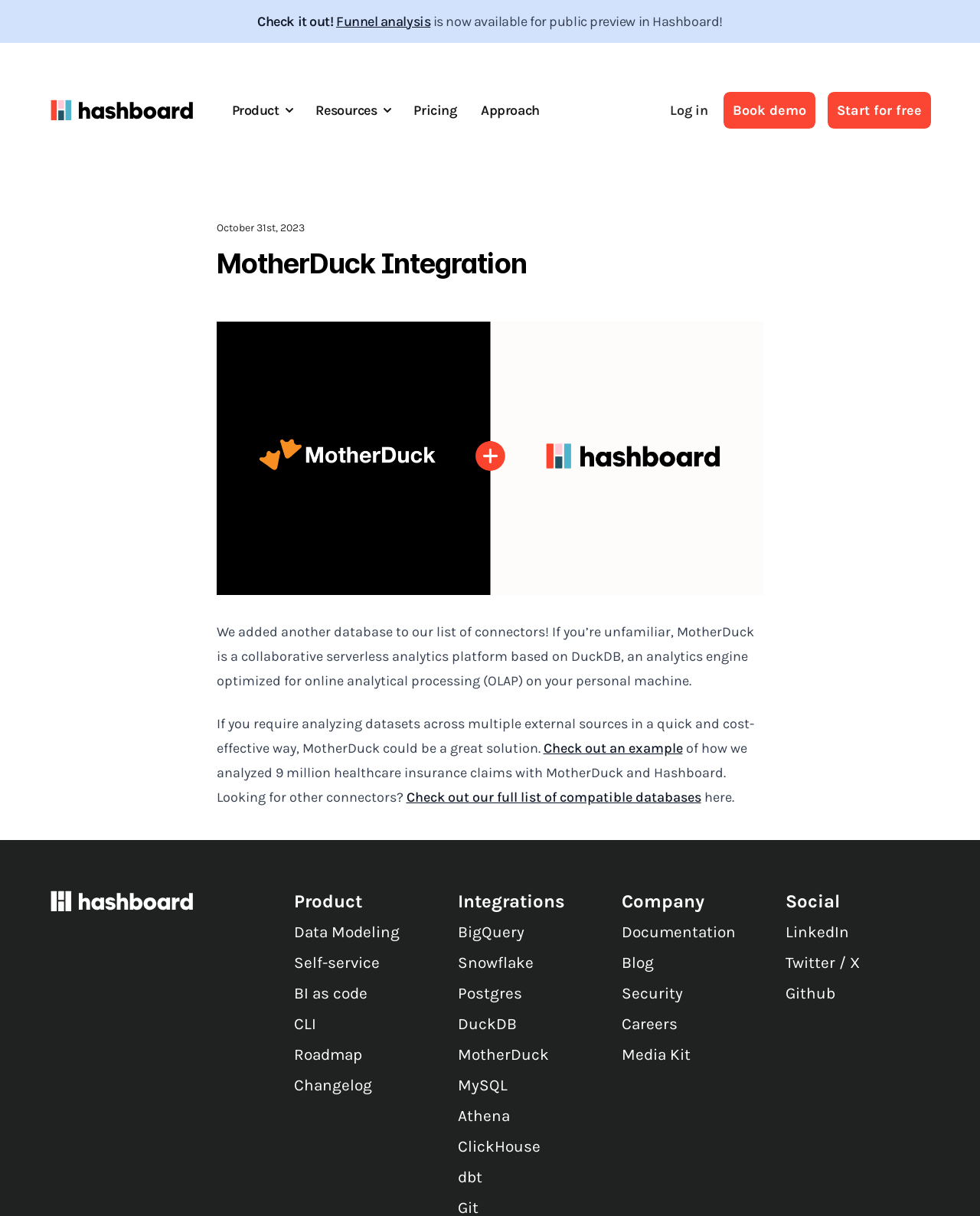Give the bounding box coordinates for the element described as: "BI as code".

[0.3, 0.807, 0.448, 0.827]